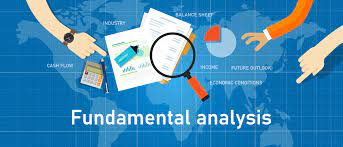What is the purpose of the magnifying glass in the image?
Carefully examine the image and provide a detailed answer to the question.

The magnifying glass is depicted in the image to emphasize the importance of close examination when evaluating a company's financial health through fundamental analysis.